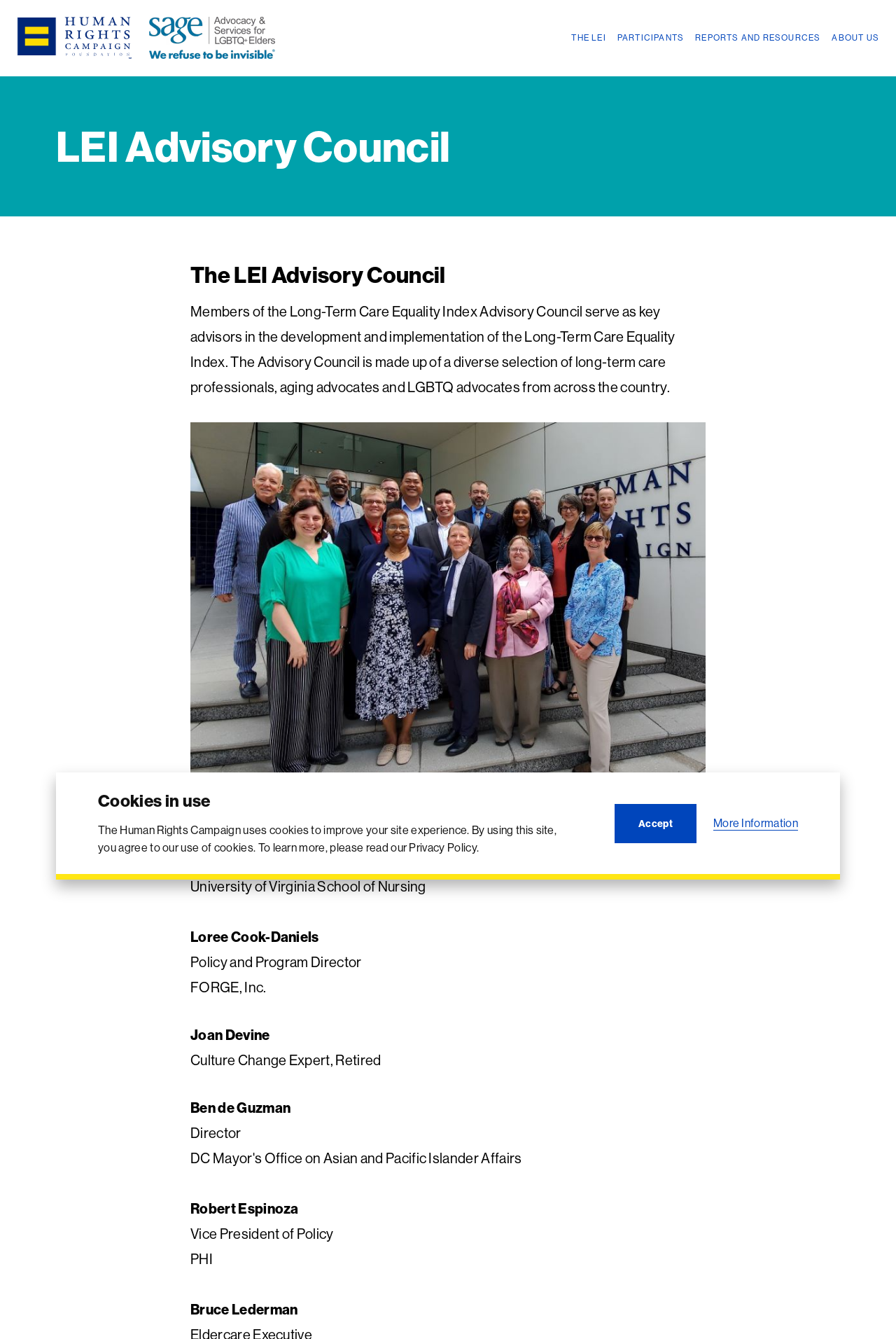Please identify the bounding box coordinates of the element I should click to complete this instruction: 'Click the 'Human Rights Campaign Foundation' link'. The coordinates should be given as four float numbers between 0 and 1, like this: [left, top, right, bottom].

[0.019, 0.013, 0.148, 0.044]